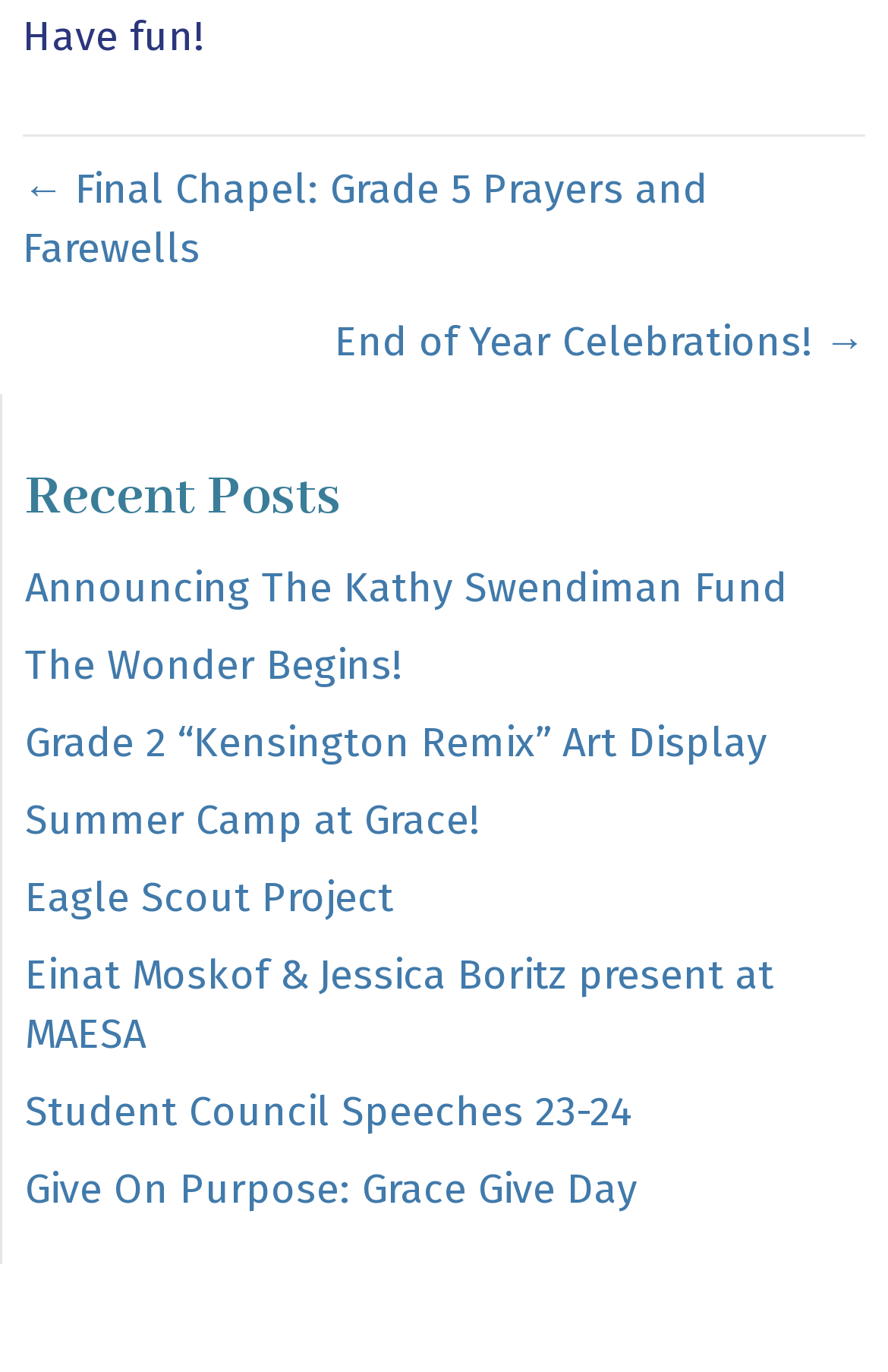Identify the bounding box coordinates for the UI element described as follows: "Antenna Systems". Ensure the coordinates are four float numbers between 0 and 1, formatted as [left, top, right, bottom].

None